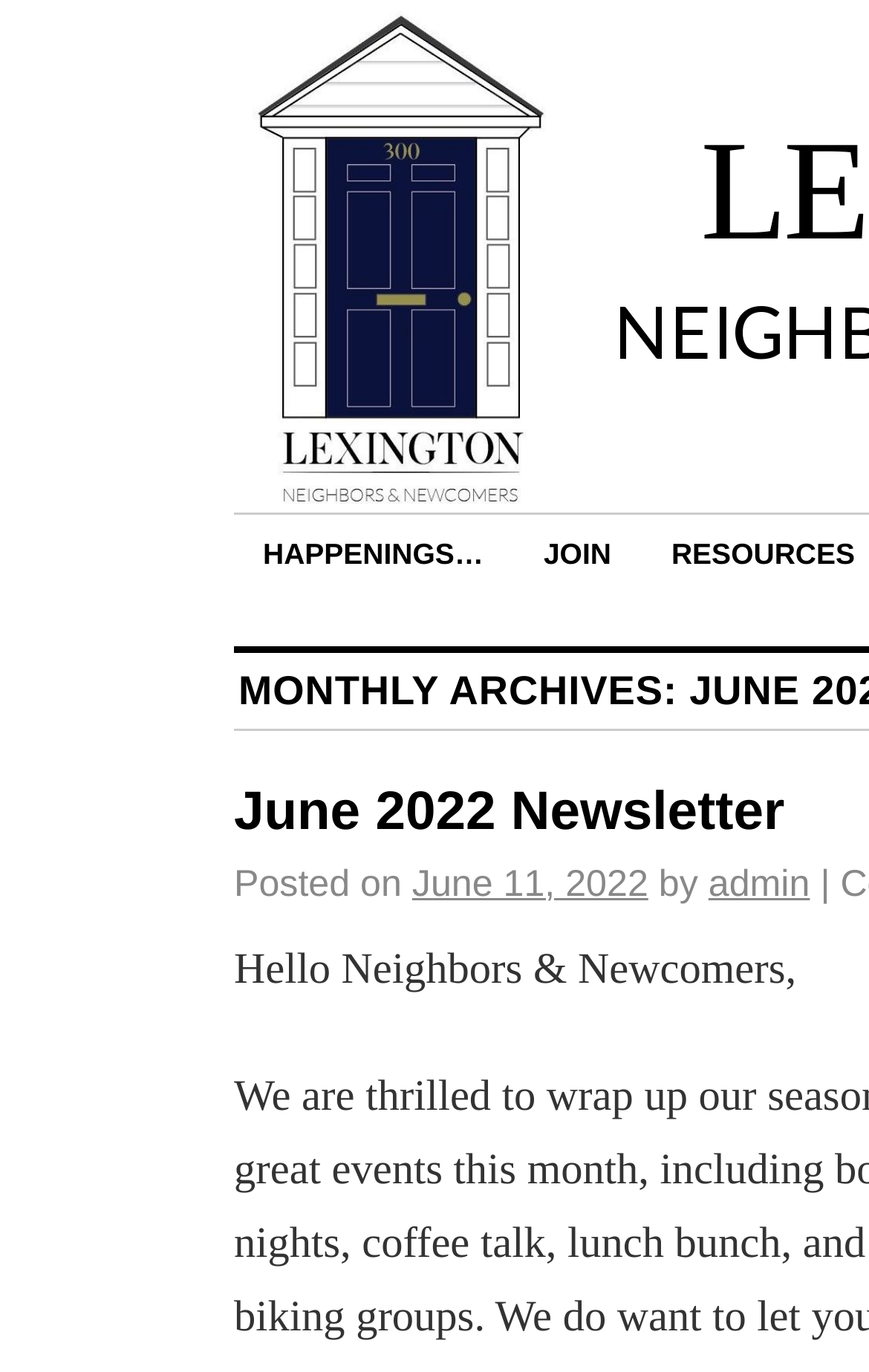Write an exhaustive caption that covers the webpage's main aspects.

The webpage appears to be a newsletter or blog post from June 2022, specifically from Lexington. At the top, there are two prominent links, "HAPPENINGS…" and "JOIN", with the latter having a sub-link "June 2022 Newsletter". 

Below these links, there is a section with a posting date, "June 11, 2022", attributed to "admin". This section is preceded by the text "Posted on" and followed by a vertical bar symbol. 

Further down, there is a greeting message, "Hello Neighbors & Newcomers," which suggests that the content of the webpage is addressed to a specific community or audience.